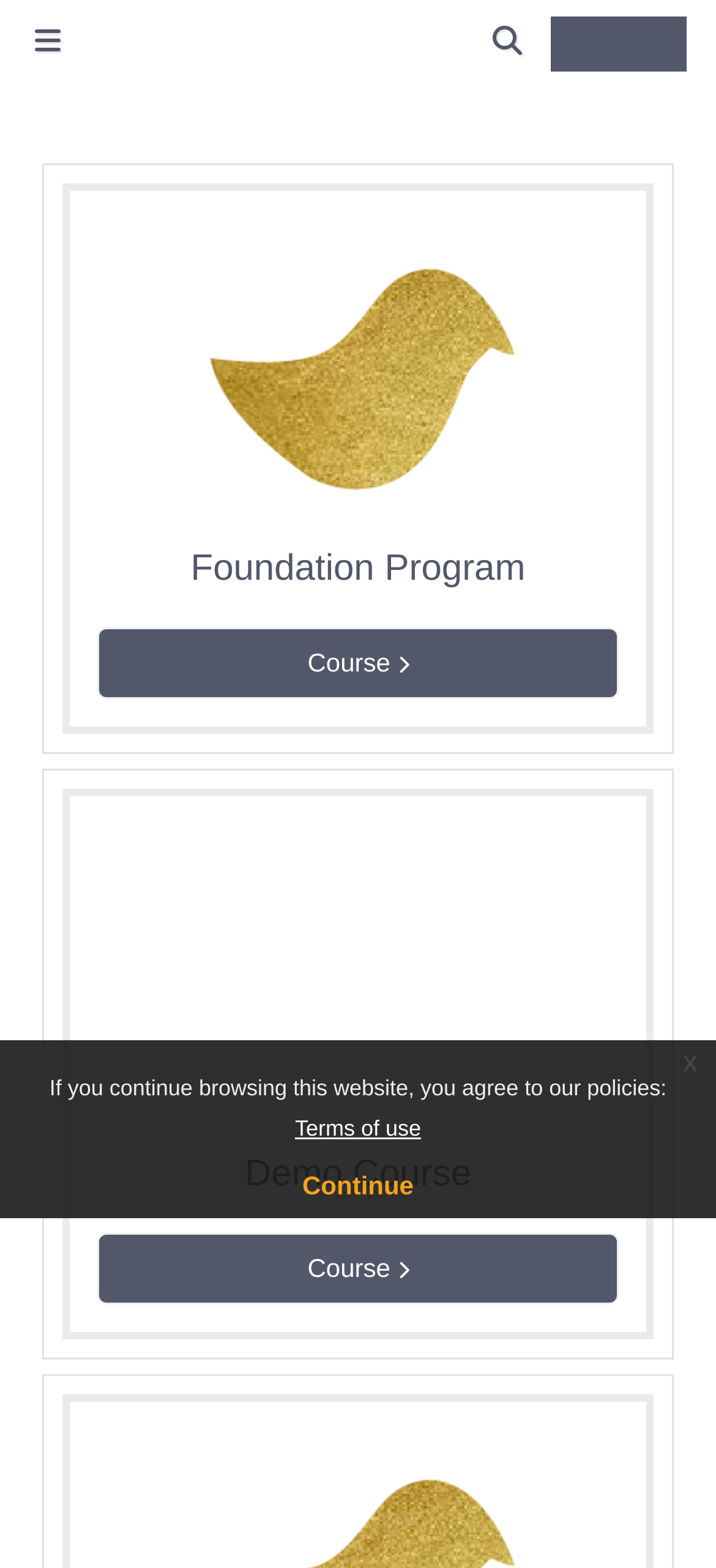Please identify the bounding box coordinates of the element's region that should be clicked to execute the following instruction: "Log in". The bounding box coordinates must be four float numbers between 0 and 1, i.e., [left, top, right, bottom].

[0.77, 0.011, 0.959, 0.046]